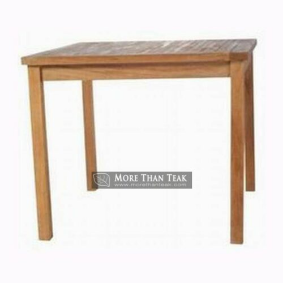Provide a single word or phrase to answer the given question: 
What type of wood is used to make the table?

Teak